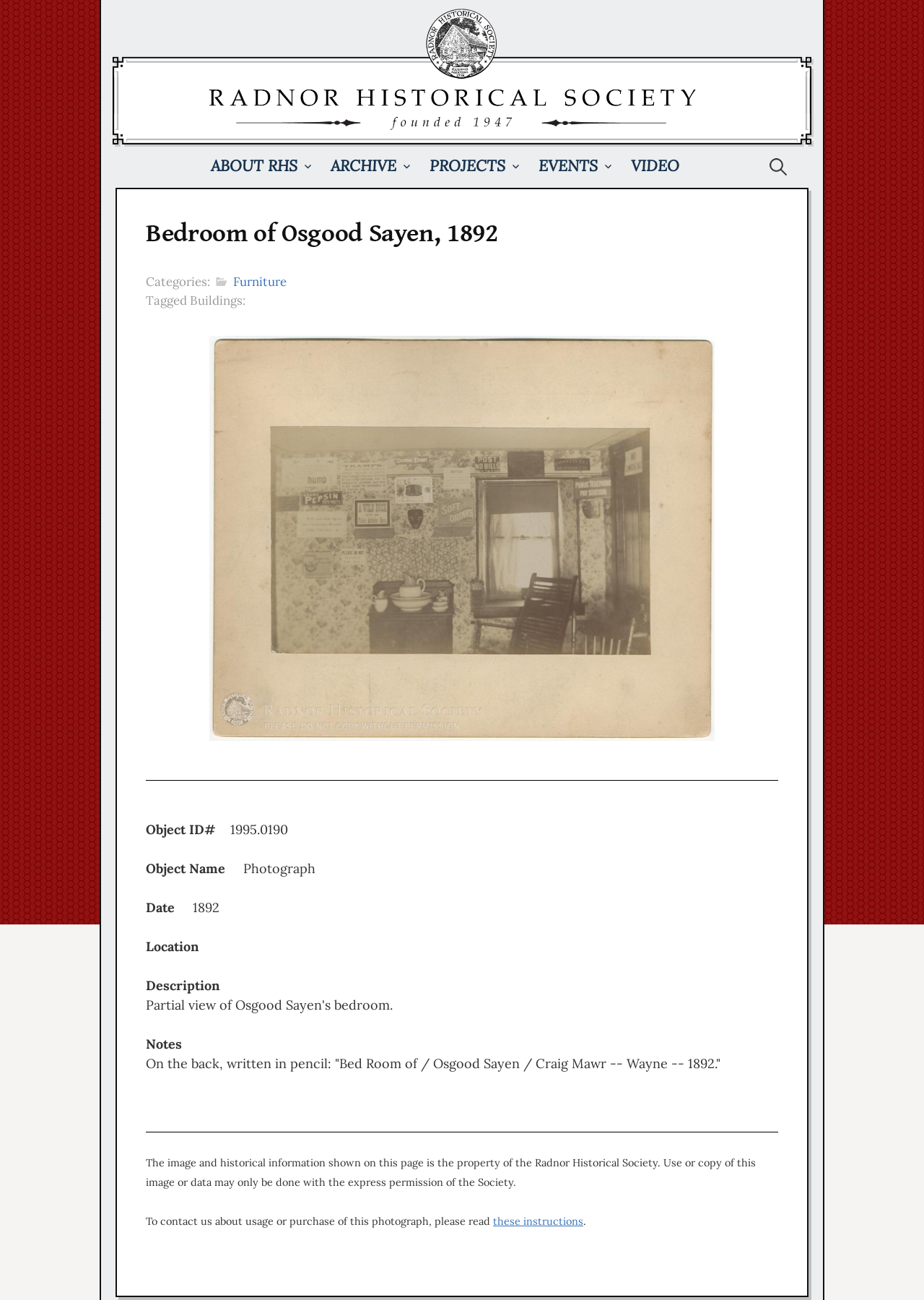Describe the webpage meticulously, covering all significant aspects.

The webpage is about the Radnor Historical Society's archive, specifically showcasing a photograph of the "Bedroom of Osgood Sayen, 1892". 

At the top, there is a heading "Radnor Historical Society | Archive" with a link and an image. Below this, there are five links: "ABOUT RHS", "ARCHIVE", "PROJECTS", "EVENTS", and "VIDEO", aligned horizontally. 

To the right of these links, there is a search bar with a label "Search for:". 

The main content of the page is an article about the photograph, which takes up most of the page. The article has a heading "Bedroom of Osgood Sayen, 1892" and is divided into sections with labels such as "Categories:", "Tagged Buildings:", "Object ID#", "Object Name", "Date", "Location", "Description", and "Notes". 

Under the "Categories:" section, there is a link to "Furniture". Under the "Tagged Buildings:" section, there is no content. 

The "Object ID#" section displays the ID number "1995.0190" with a link and an image. 

The "Notes" section contains a long text describing the photograph, including the location and date it was taken. 

At the bottom of the page, there is a horizontal separator, followed by a paragraph of text stating the terms of use for the image and historical information on the page. Below this, there is a sentence with a link to instructions on how to contact the society about usage or purchase of the photograph.